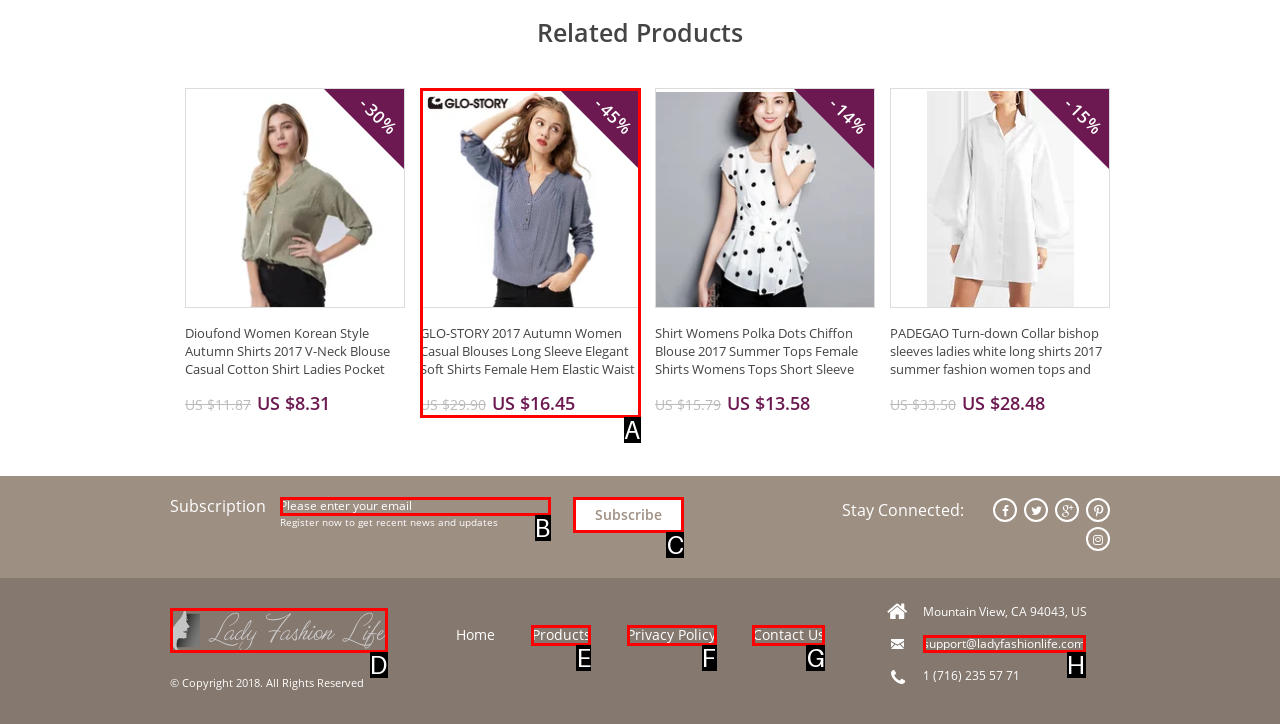For the task: Click the 'Subscribe' button, tell me the letter of the option you should click. Answer with the letter alone.

C